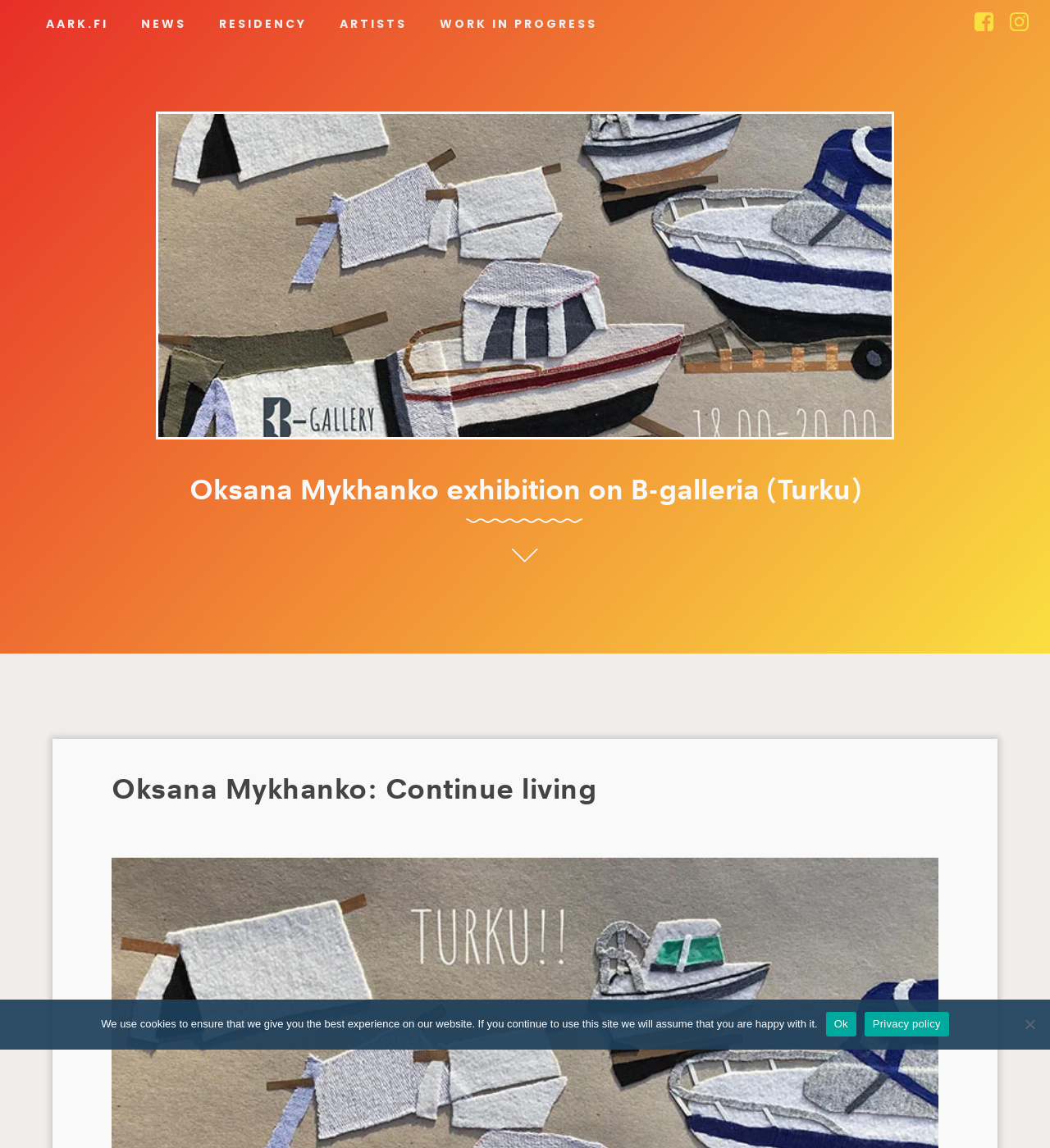Specify the bounding box coordinates of the area to click in order to execute this command: 'View articles related to COVID-19'. The coordinates should consist of four float numbers ranging from 0 to 1, and should be formatted as [left, top, right, bottom].

None